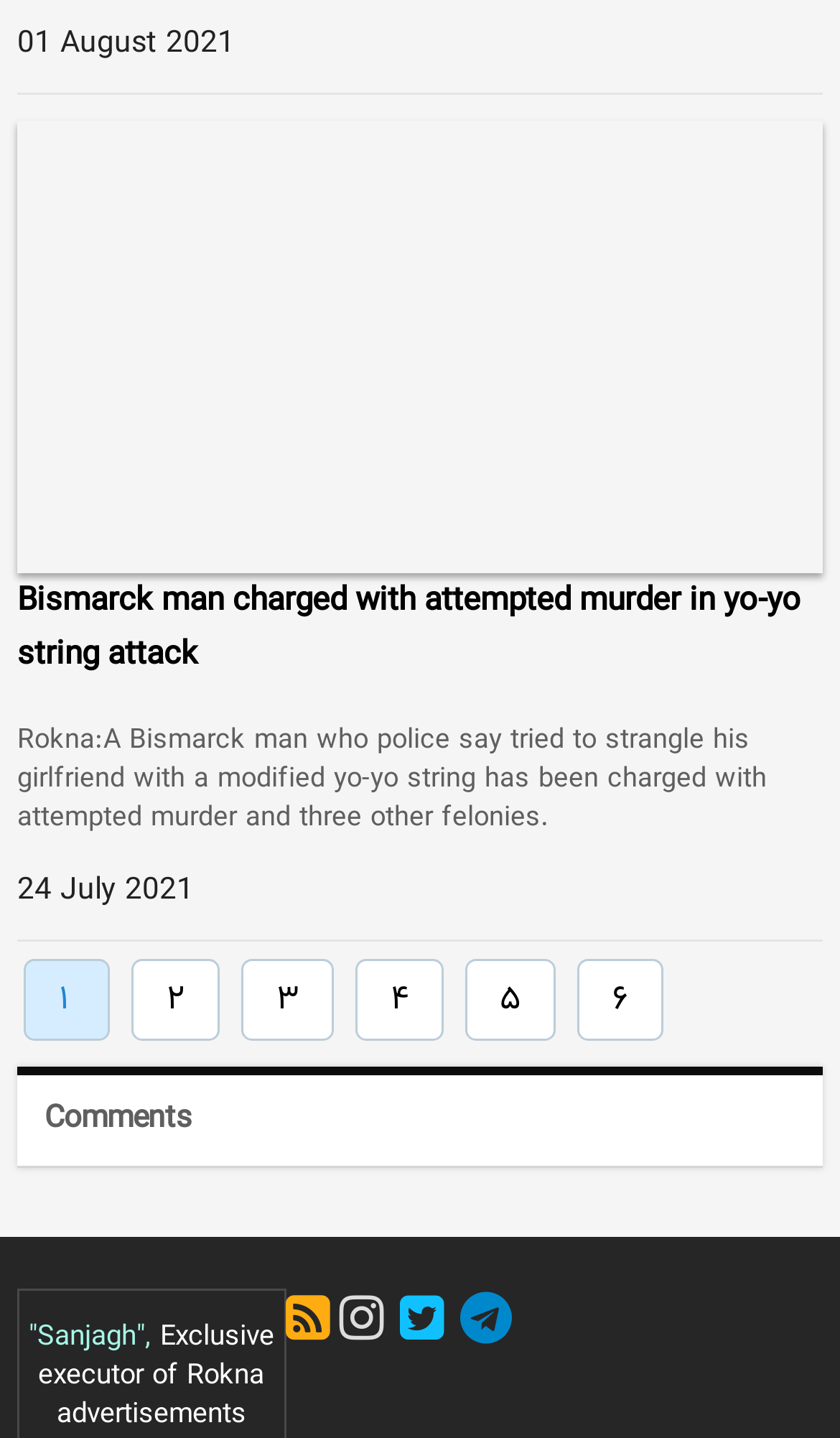Please identify the bounding box coordinates of the element on the webpage that should be clicked to follow this instruction: "View information on Harm Reduction". The bounding box coordinates should be given as four float numbers between 0 and 1, formatted as [left, top, right, bottom].

None